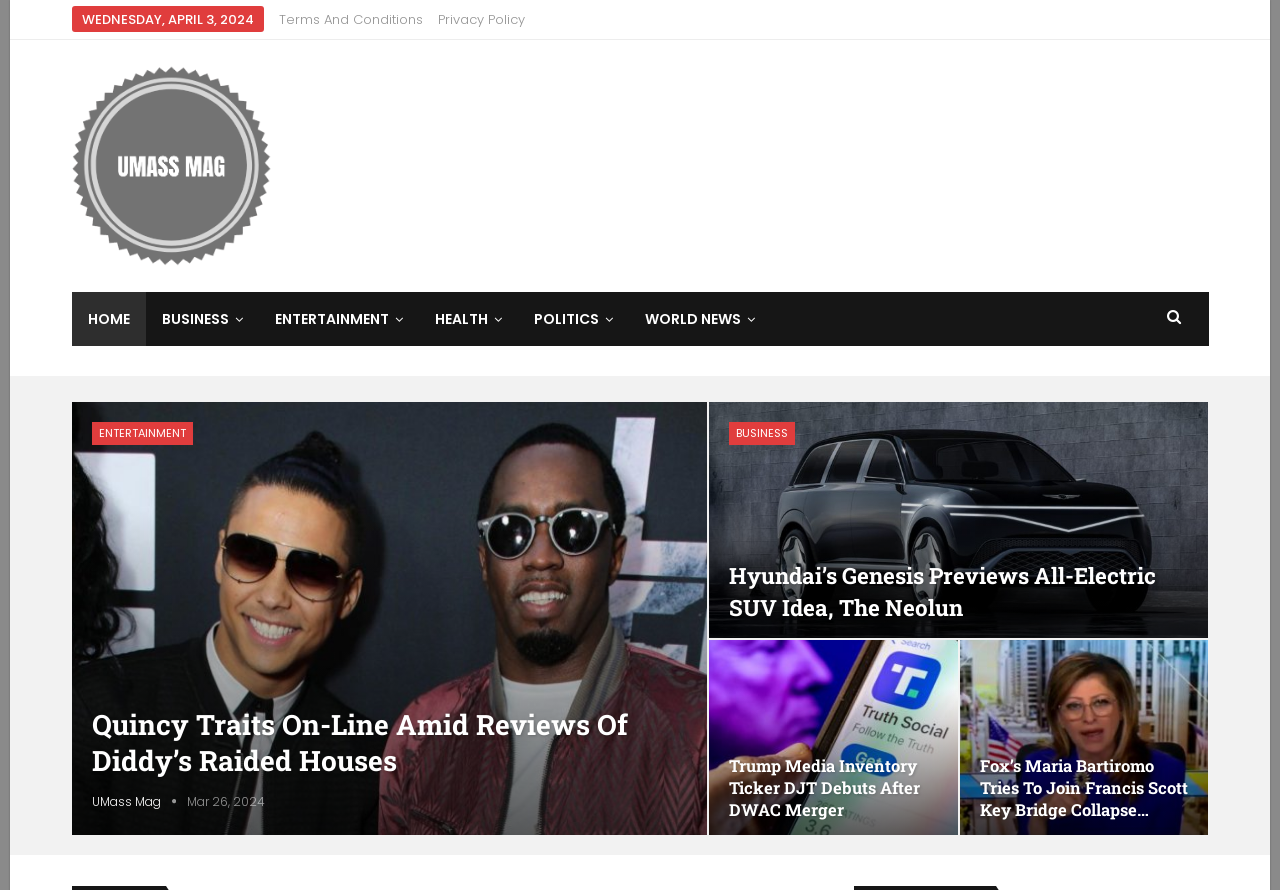What is the date displayed at the top of the webpage?
Using the image as a reference, give an elaborate response to the question.

I found the date by looking at the top of the webpage, where I saw a static text element with the content 'WEDNESDAY, APRIL 3, 2024'.